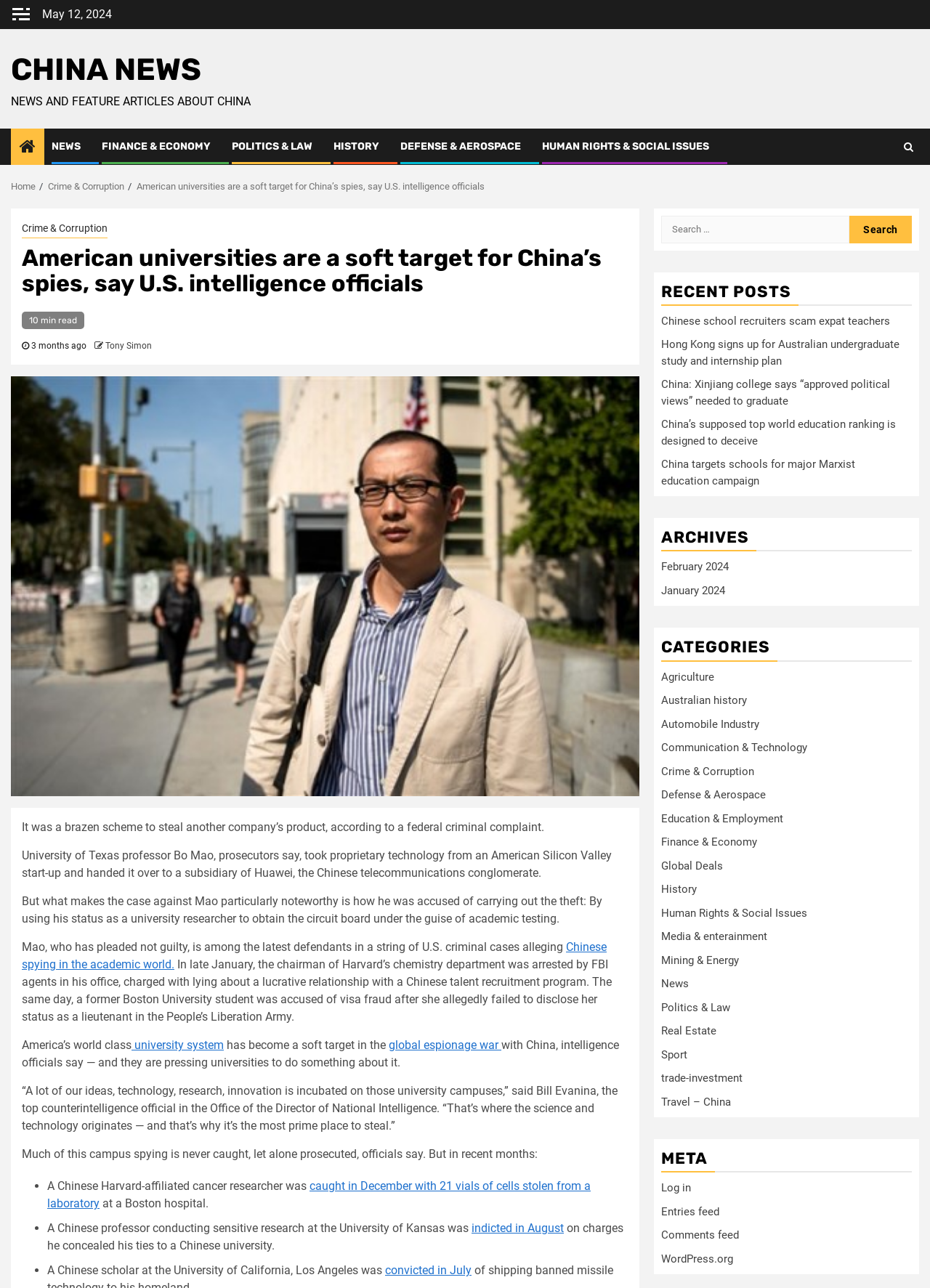Find the bounding box coordinates for the area you need to click to carry out the instruction: "Search for something". The coordinates should be four float numbers between 0 and 1, indicated as [left, top, right, bottom].

[0.711, 0.167, 0.98, 0.189]